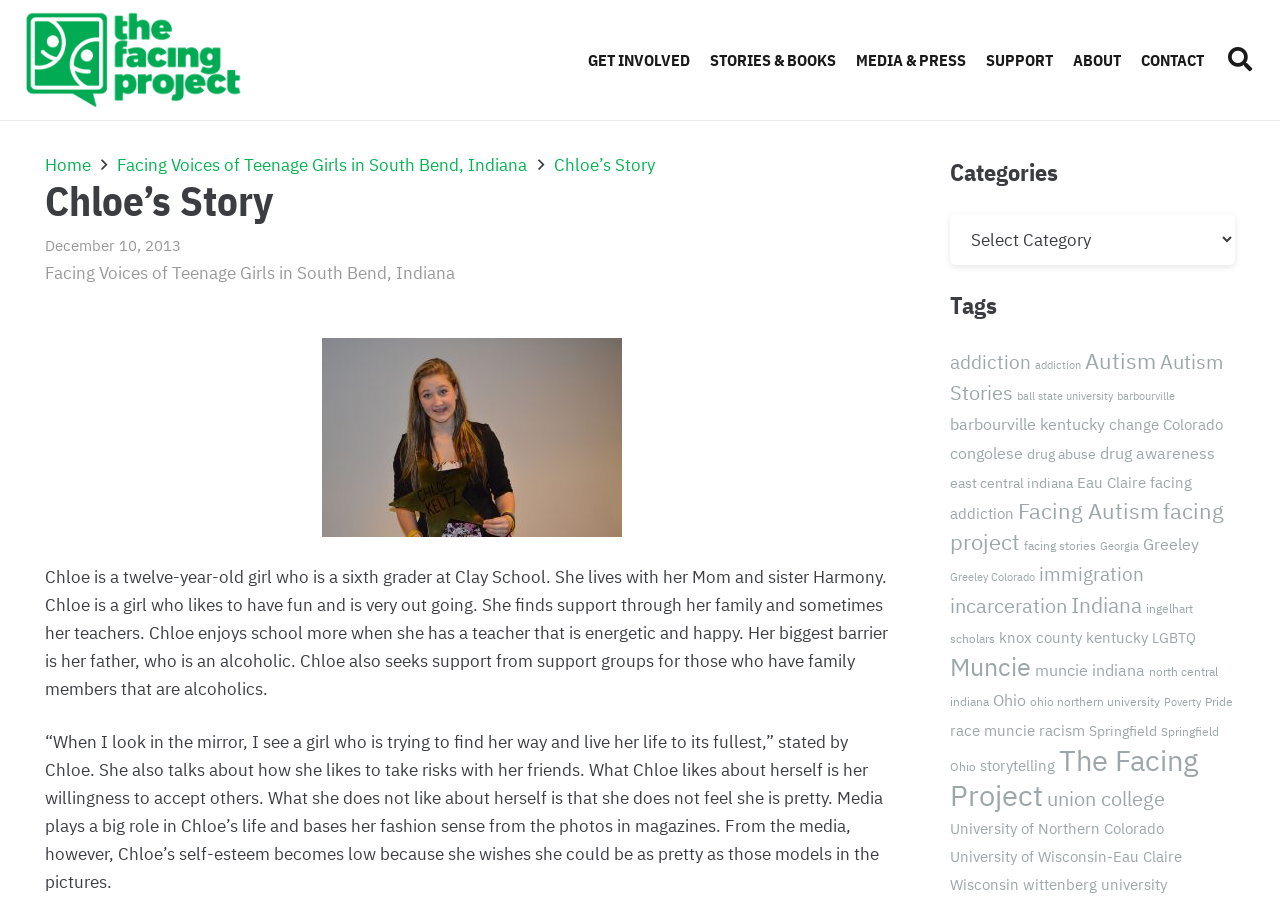What does Chloe like about herself?
Please provide a full and detailed response to the question.

The webpage quotes Chloe as saying that what she likes about herself is her willingness to accept others.